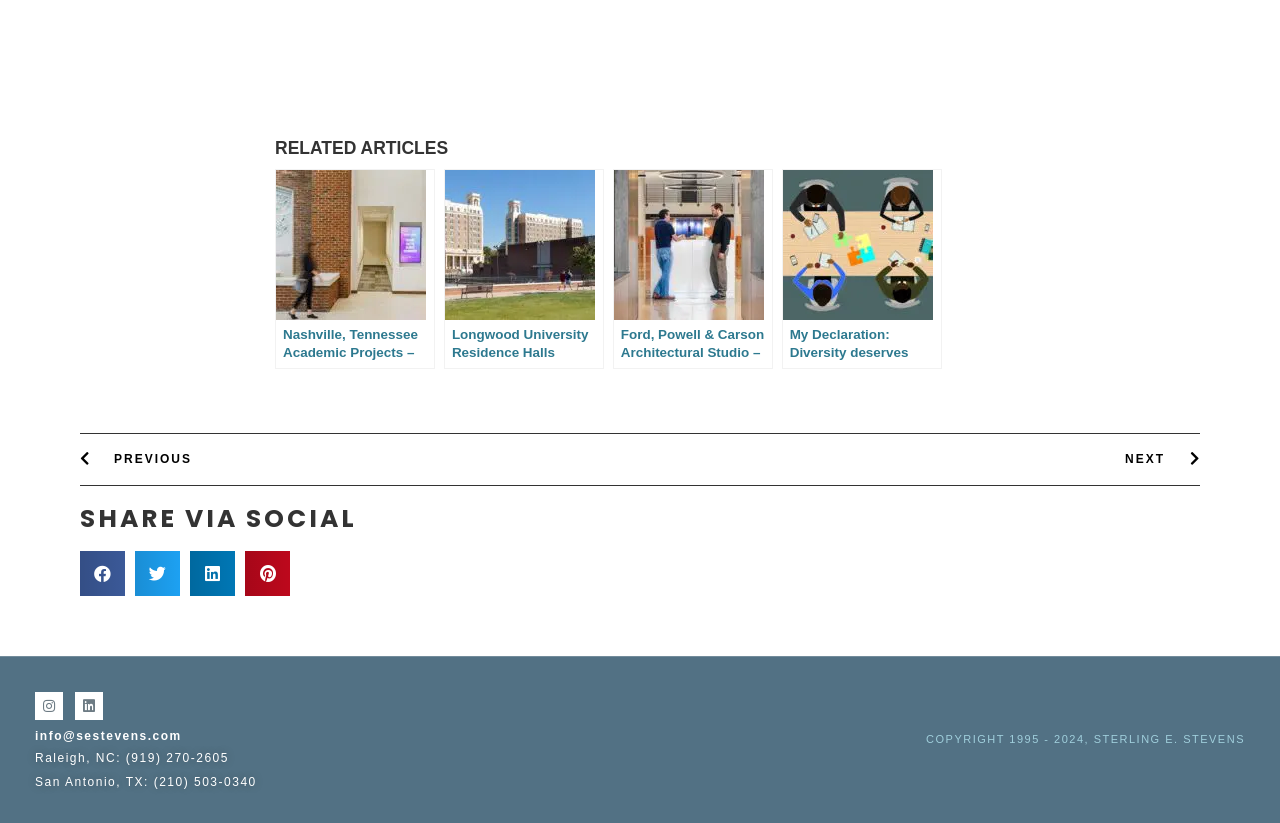Please identify the bounding box coordinates of the element I need to click to follow this instruction: "read category Shorts".

None